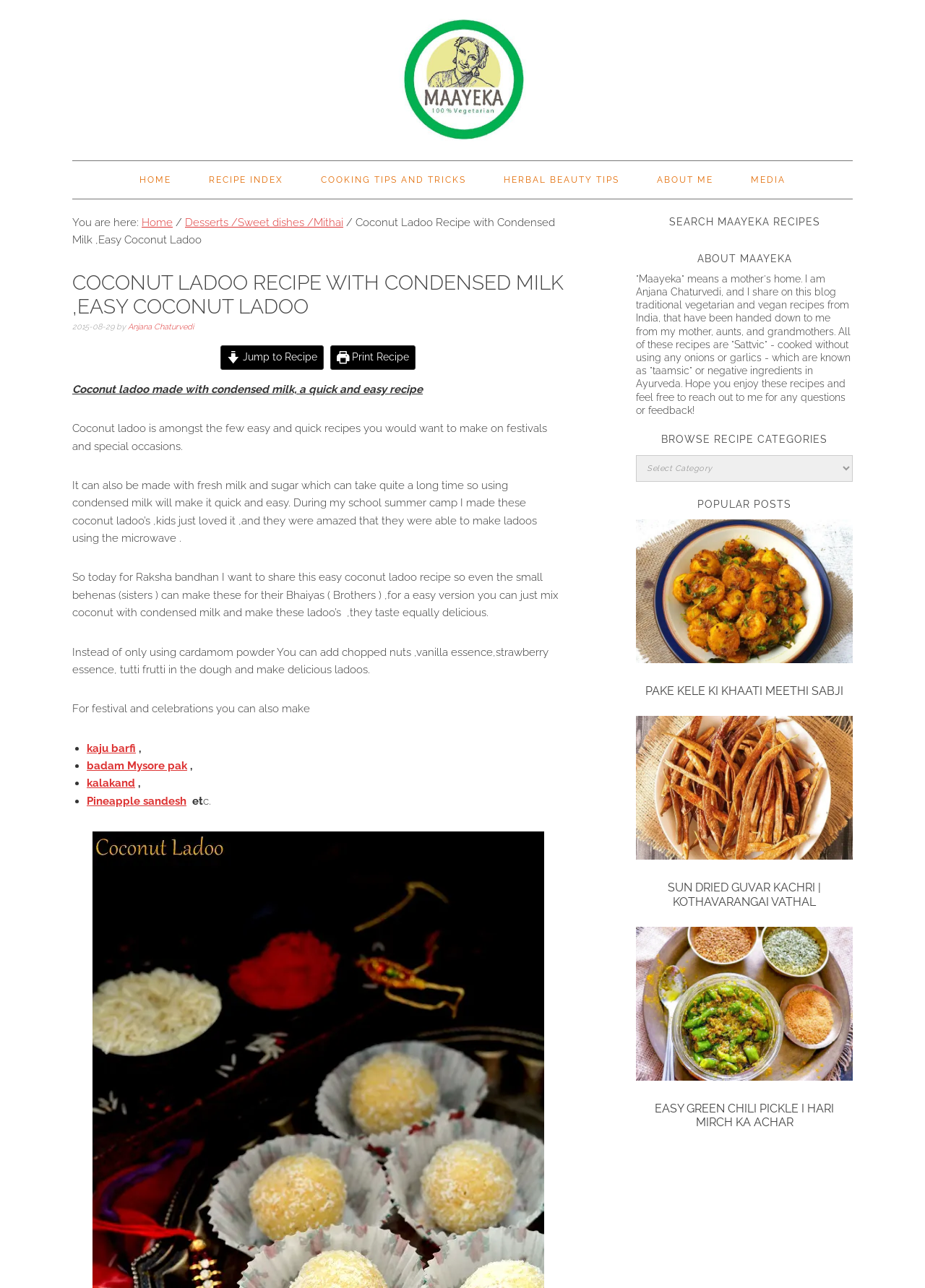Kindly determine the bounding box coordinates for the clickable area to achieve the given instruction: "Jump to the recipe".

[0.238, 0.268, 0.35, 0.287]